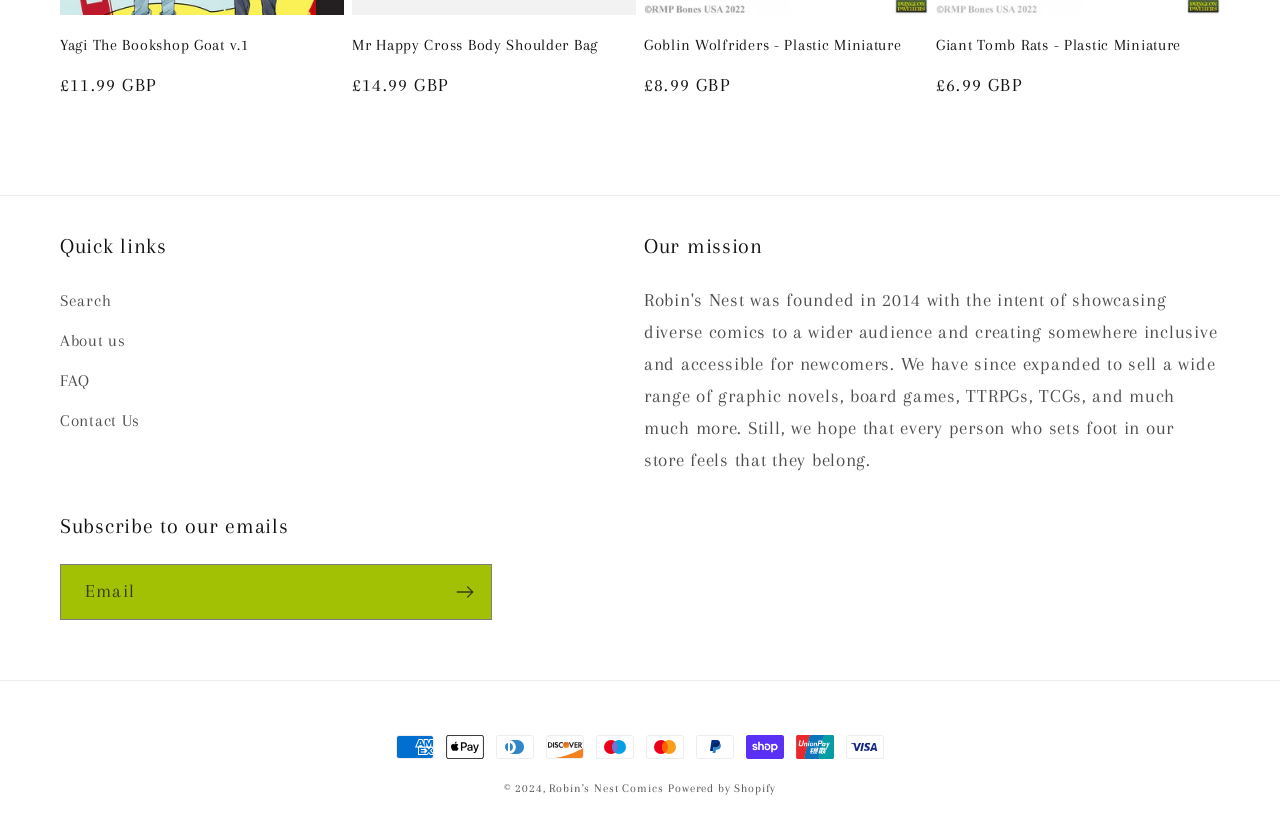Carefully examine the image and provide an in-depth answer to the question: What is the purpose of the textbox?

I found a textbox with the label 'Email' and a button with the text 'Subscribe' nearby. This suggests that the purpose of the textbox is to input an email address for subscription.